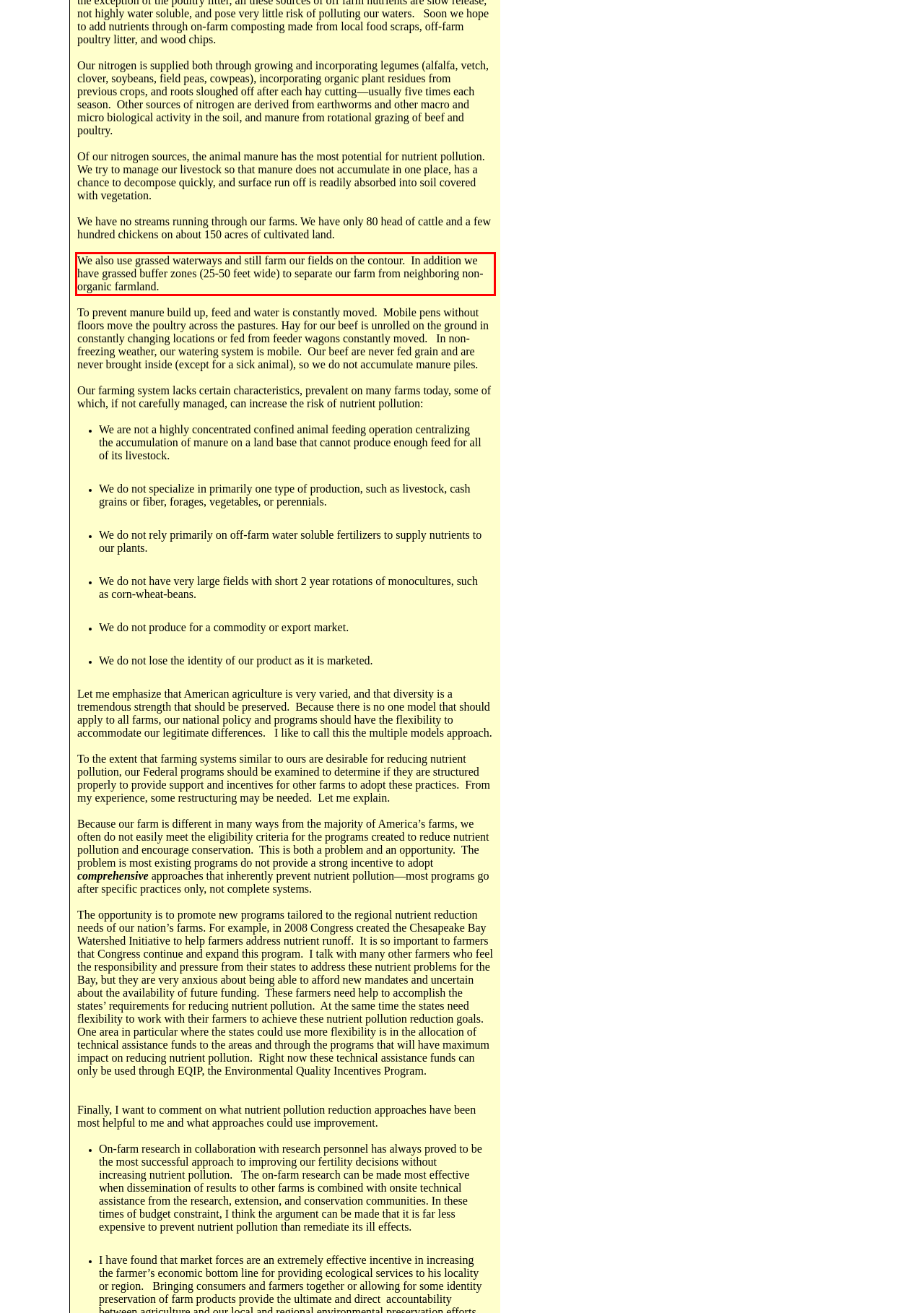You have a webpage screenshot with a red rectangle surrounding a UI element. Extract the text content from within this red bounding box.

We also use grassed waterways and still farm our fields on the contour. In addition we have grassed buffer zones (25-50 feet wide) to separate our farm from neighboring non-organic farmland.